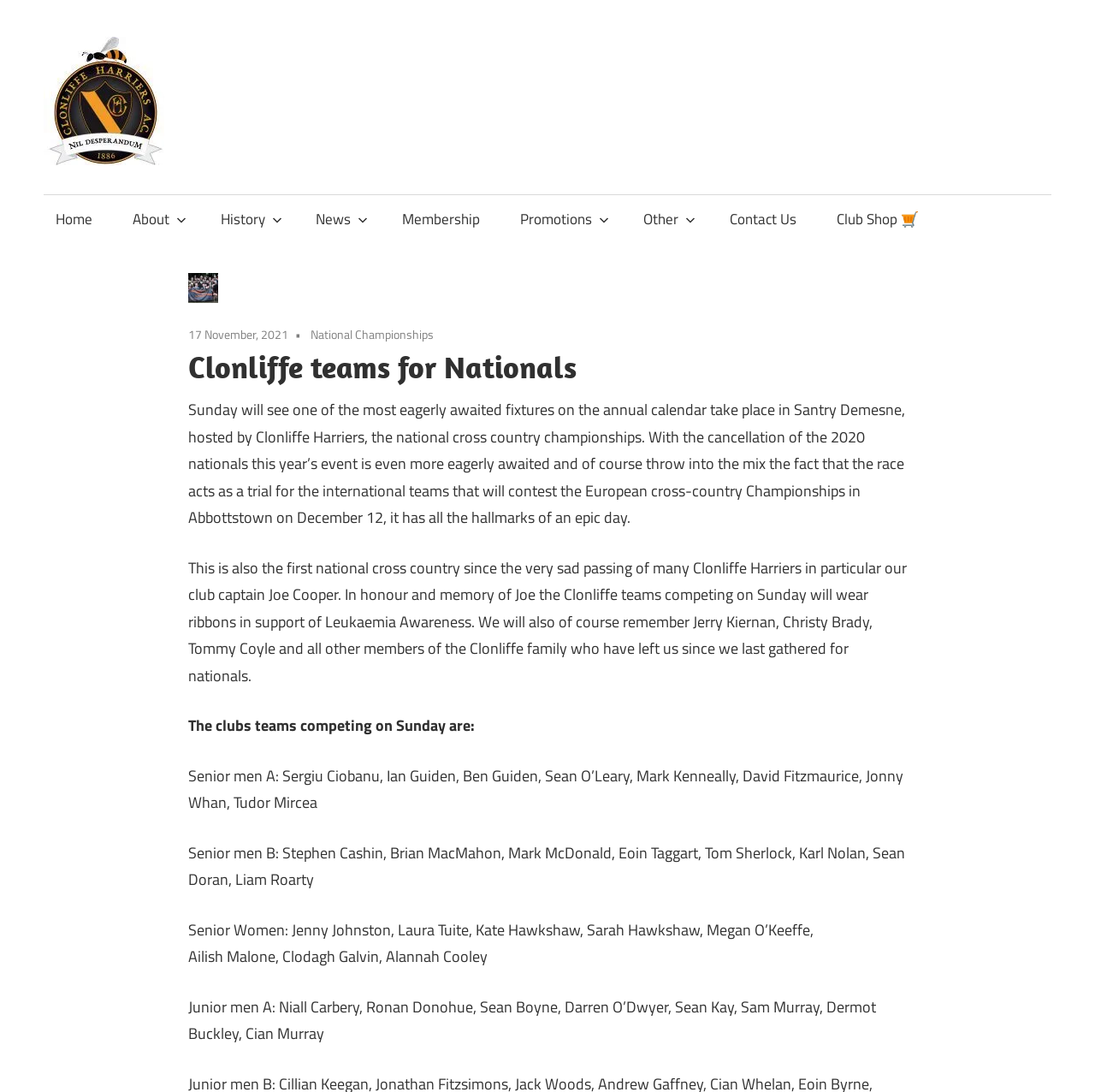Identify the bounding box coordinates of the region that needs to be clicked to carry out this instruction: "Click About". Provide these coordinates as four float numbers ranging from 0 to 1, i.e., [left, top, right, bottom].

[0.111, 0.178, 0.175, 0.223]